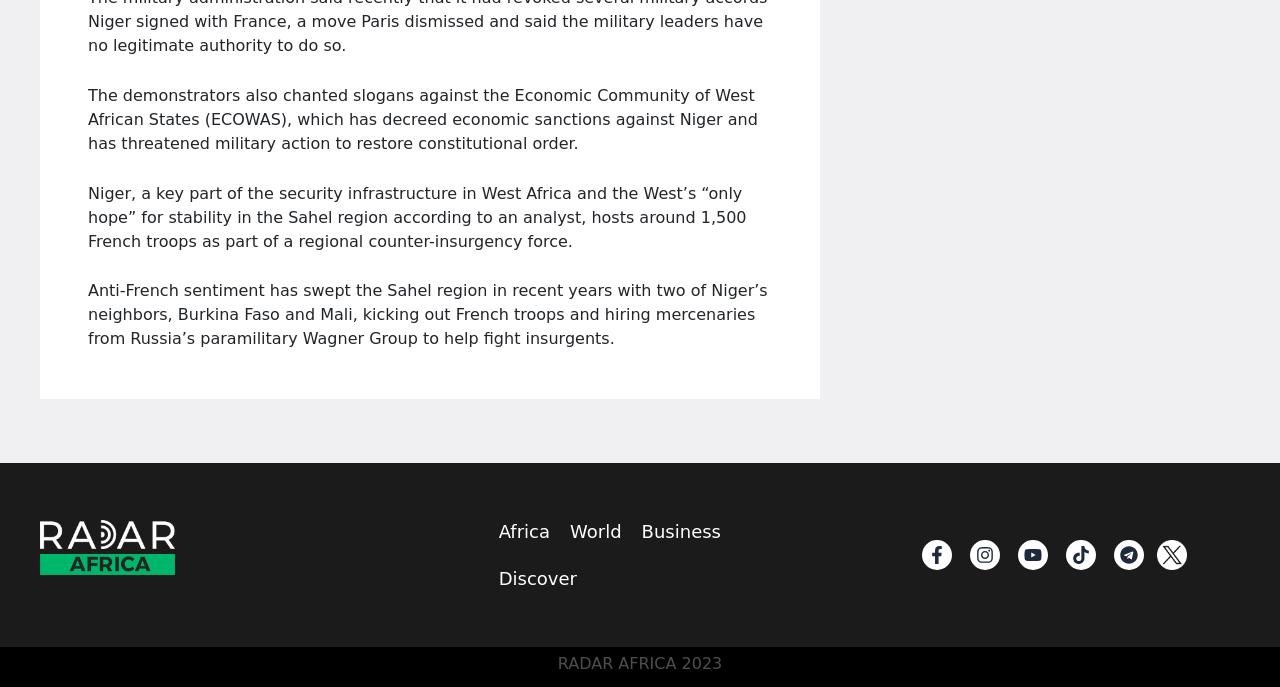Please determine the bounding box coordinates of the element to click in order to execute the following instruction: "Go to World". The coordinates should be four float numbers between 0 and 1, specified as [left, top, right, bottom].

[0.438, 0.74, 0.493, 0.808]